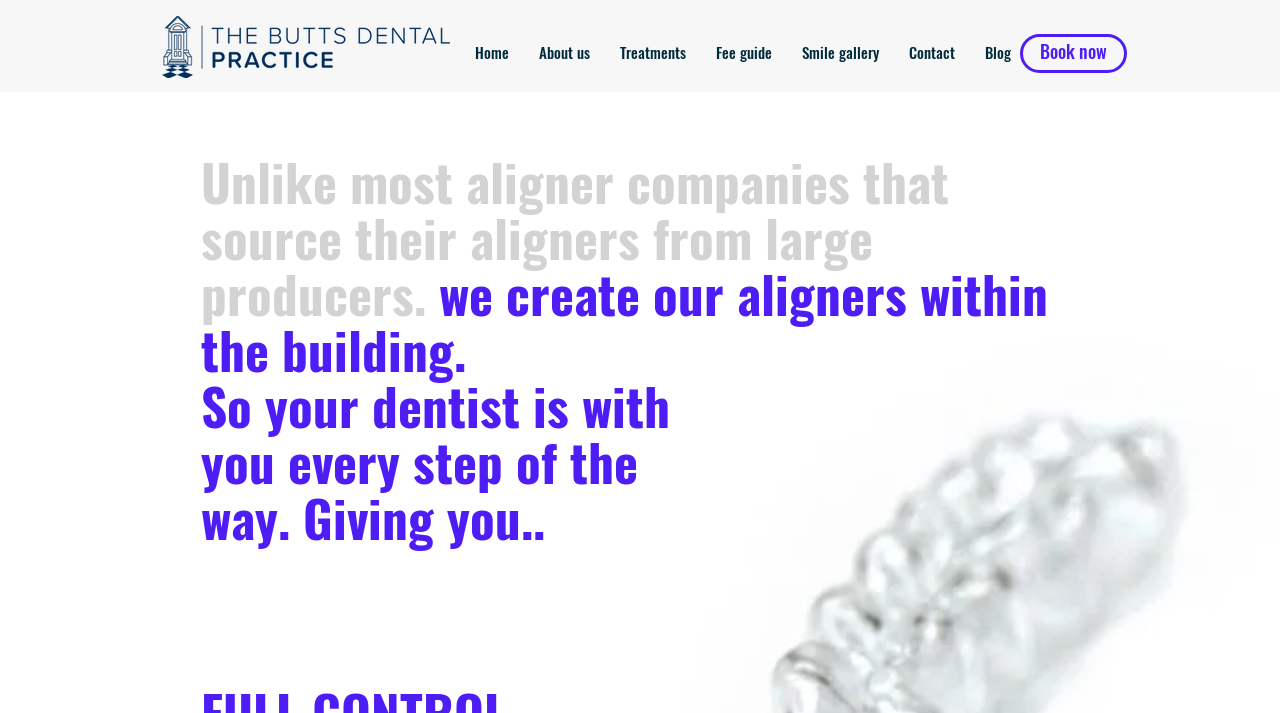Please determine the bounding box coordinates of the section I need to click to accomplish this instruction: "Explore the article 'Elevate Your Style with Kanye West Clothing'".

None